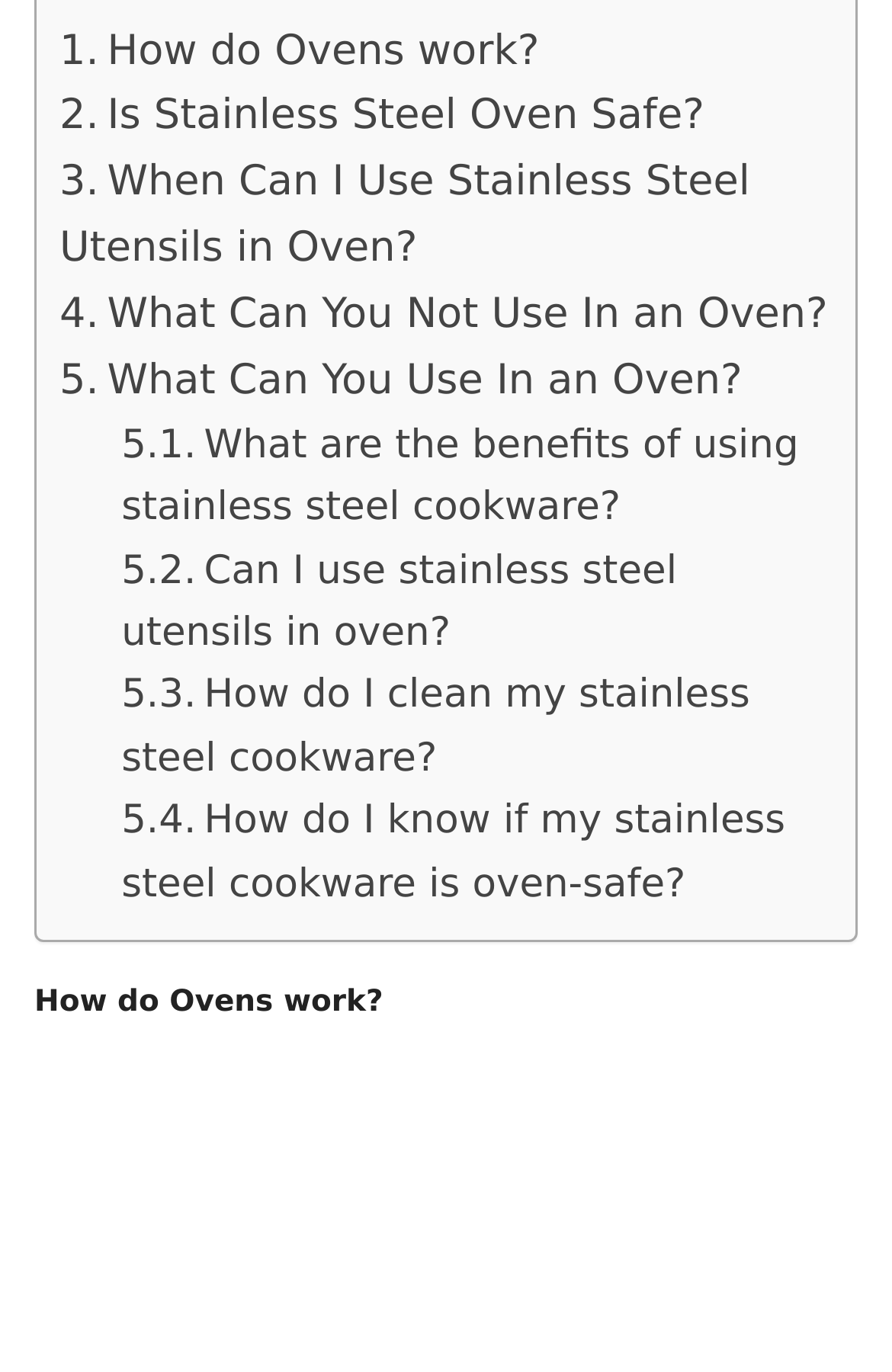From the webpage screenshot, predict the bounding box coordinates (top-left x, top-left y, bottom-right x, bottom-right y) for the UI element described here: Is Stainless Steel Oven Safe?

[0.038, 0.066, 0.761, 0.101]